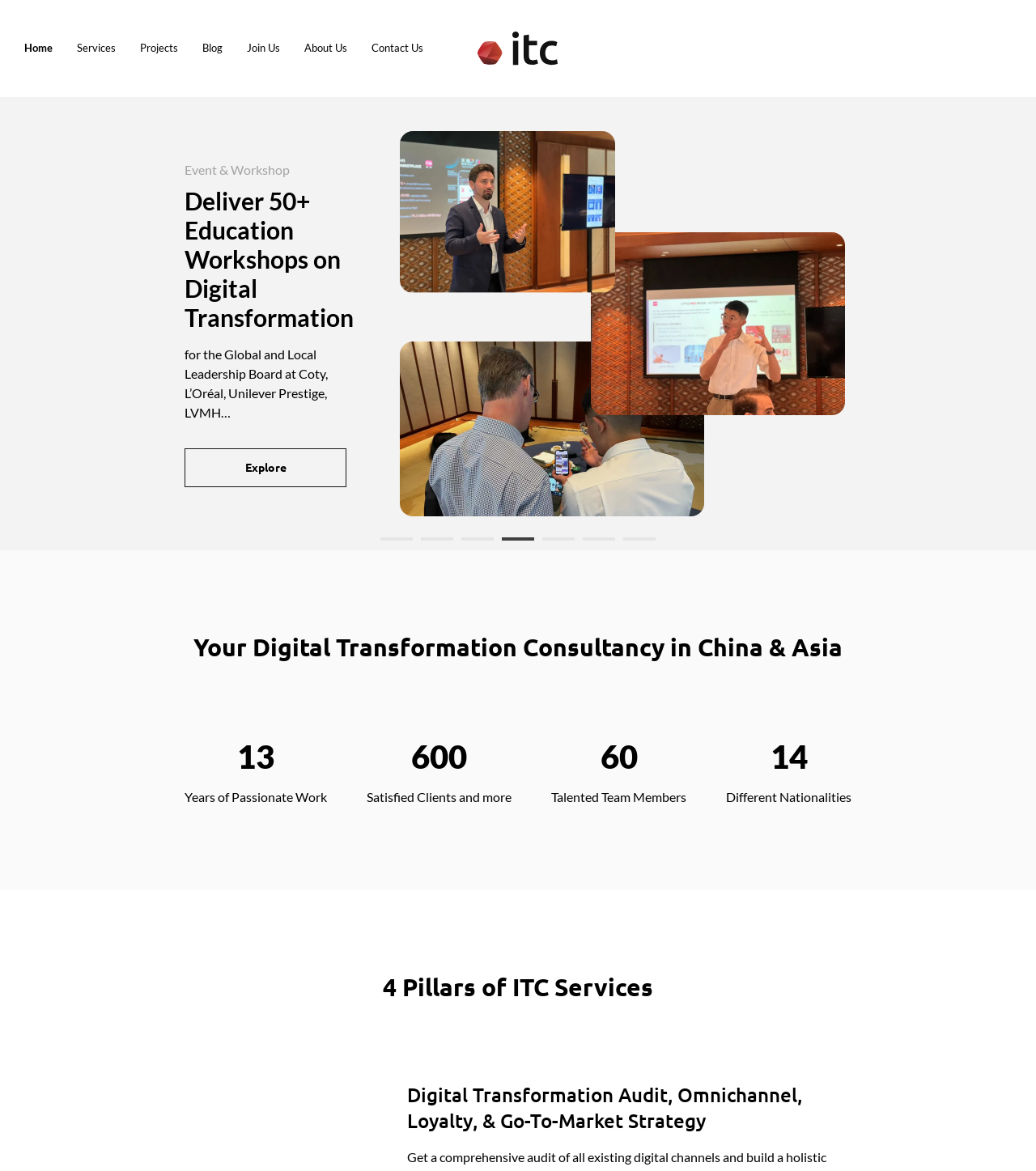Identify the bounding box coordinates for the UI element mentioned here: "Go to homepage". Provide the coordinates as four float values between 0 and 1, i.e., [left, top, right, bottom].

[0.461, 0.007, 0.539, 0.076]